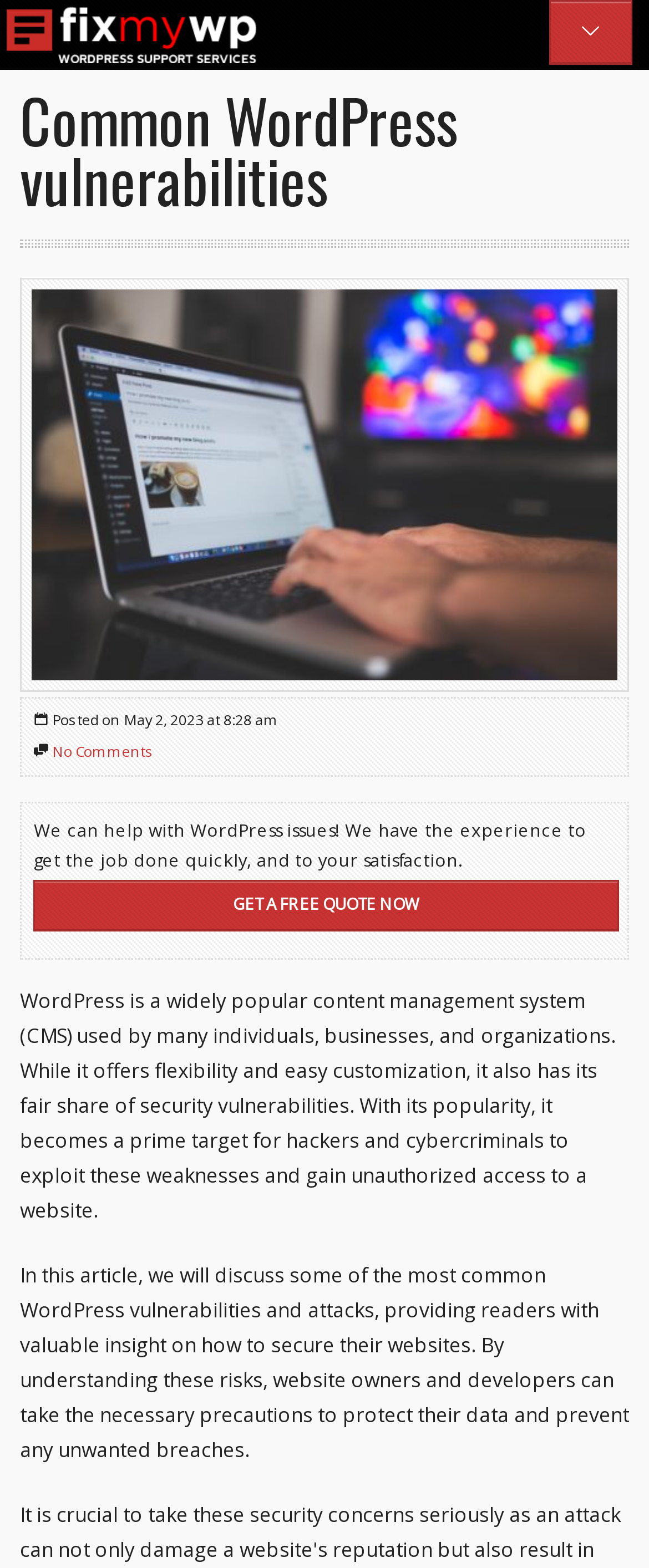Examine the image and give a thorough answer to the following question:
What is the call-to-action?

The call-to-action can be identified by the link 'GET A FREE QUOTE NOW', which is prominently displayed on the webpage and encourages readers to take action.